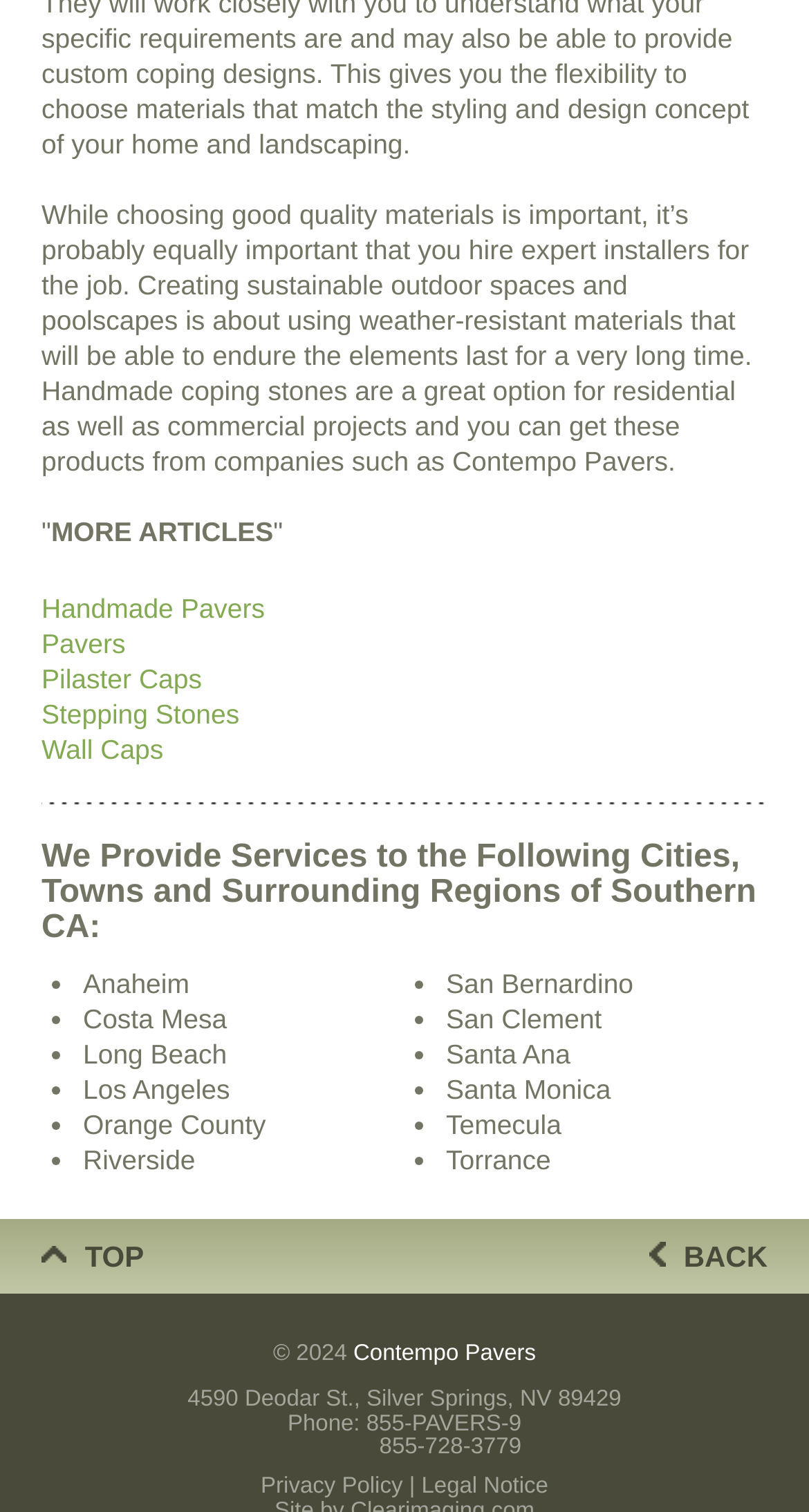In which cities does Contempo Pavers provide services?
Kindly answer the question with as much detail as you can.

The webpage lists multiple cities, including Anaheim, Costa Mesa, Long Beach, Los Angeles, Orange County, Riverside, San Bernardino, San Clement, Santa Ana, Santa Monica, Temecula, and Torrance, indicating that Contempo Pavers provides services to these cities.